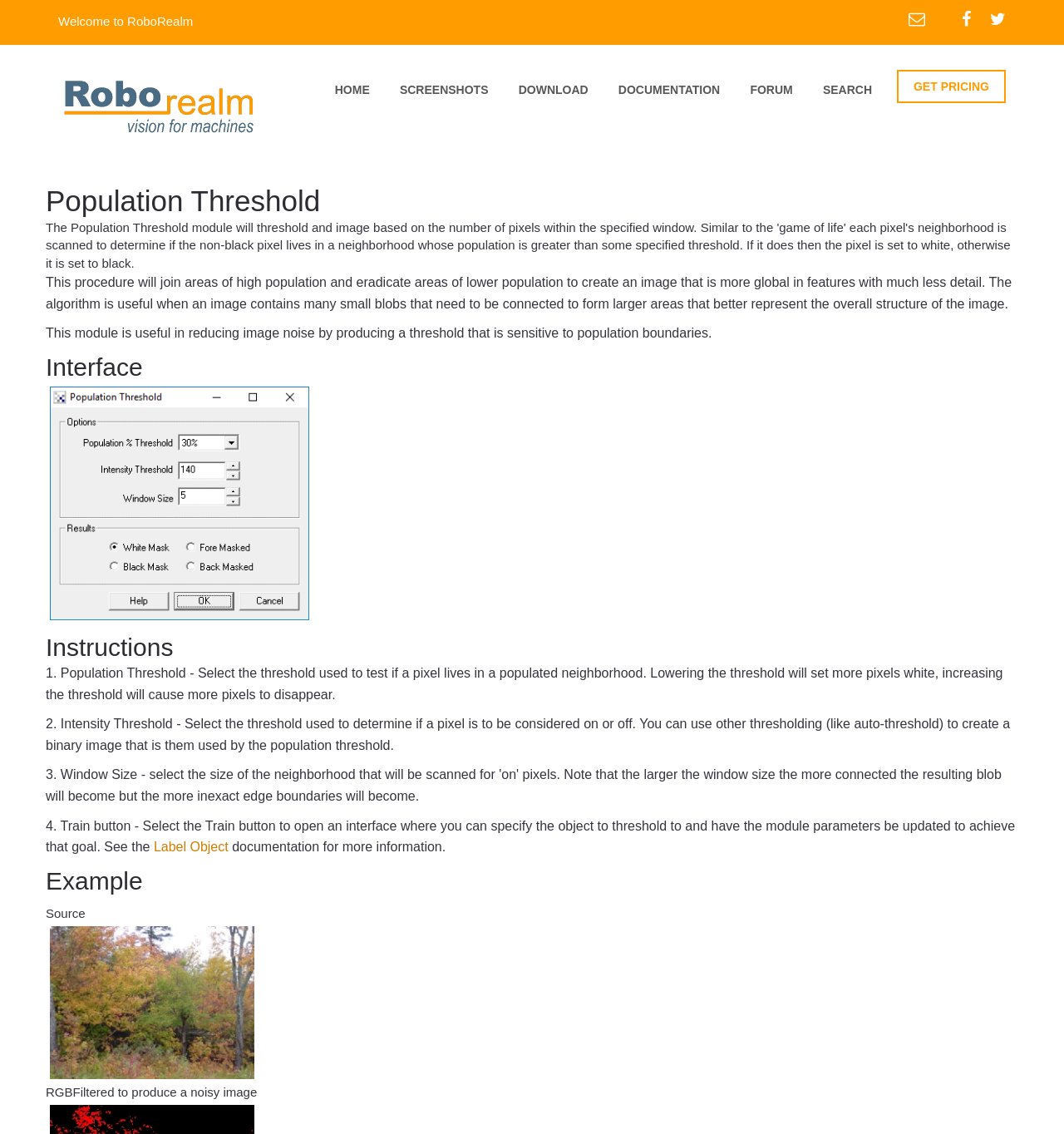What is shown in the example section? Look at the image and give a one-word or short phrase answer.

Source and filtered images